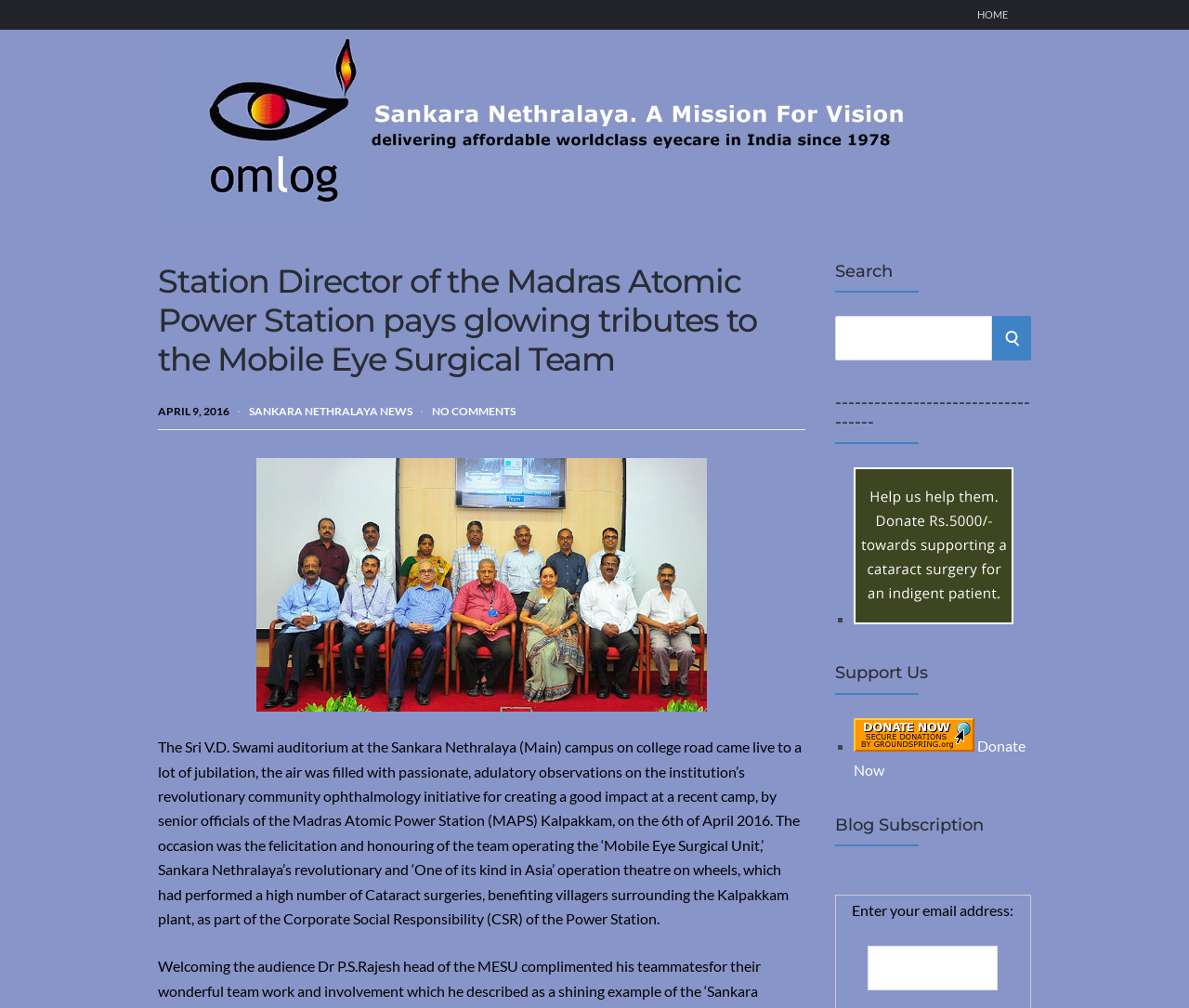Write a detailed summary of the webpage, including text, images, and layout.

The webpage appears to be an article or news page from Sankara Nethralaya, a mission for vision. At the top, there are three links: "HOME" on the right, and "Sankara Nethralaya. A Mission For Vision" spanning the entire width of the page. 

Below these links, there is a heading that reads "Station Director of the Madras Atomic Power Station pays glowing tributes to the Mobile Eye Surgical Team". This heading is followed by a date "APRIL 9, 2016" and two links: "SANKARA NETHRALAYA NEWS" and "NO COMMENTS". 

The main content of the page is a long paragraph of text that describes a felicitation event where the team operating the 'Mobile Eye Surgical Unit' was honored. The event was held at the Sankara Nethralaya campus and was attended by senior officials of the Madras Atomic Power Station.

On the right side of the page, there is a search box with a heading "Search" and a button labeled "SEARCH". Below the search box, there are several sections with headings "------------------------------------", "Support Us", and "Blog Subscription". Each of these sections contains a list marker "■" followed by a link or a form. The "Support Us" section has a link "Donate Now" with an accompanying image, and the "Blog Subscription" section has a form to enter an email address.

In total, there are five links, two images, and several blocks of text on the page. The layout is organized with clear headings and concise text, making it easy to navigate and read.